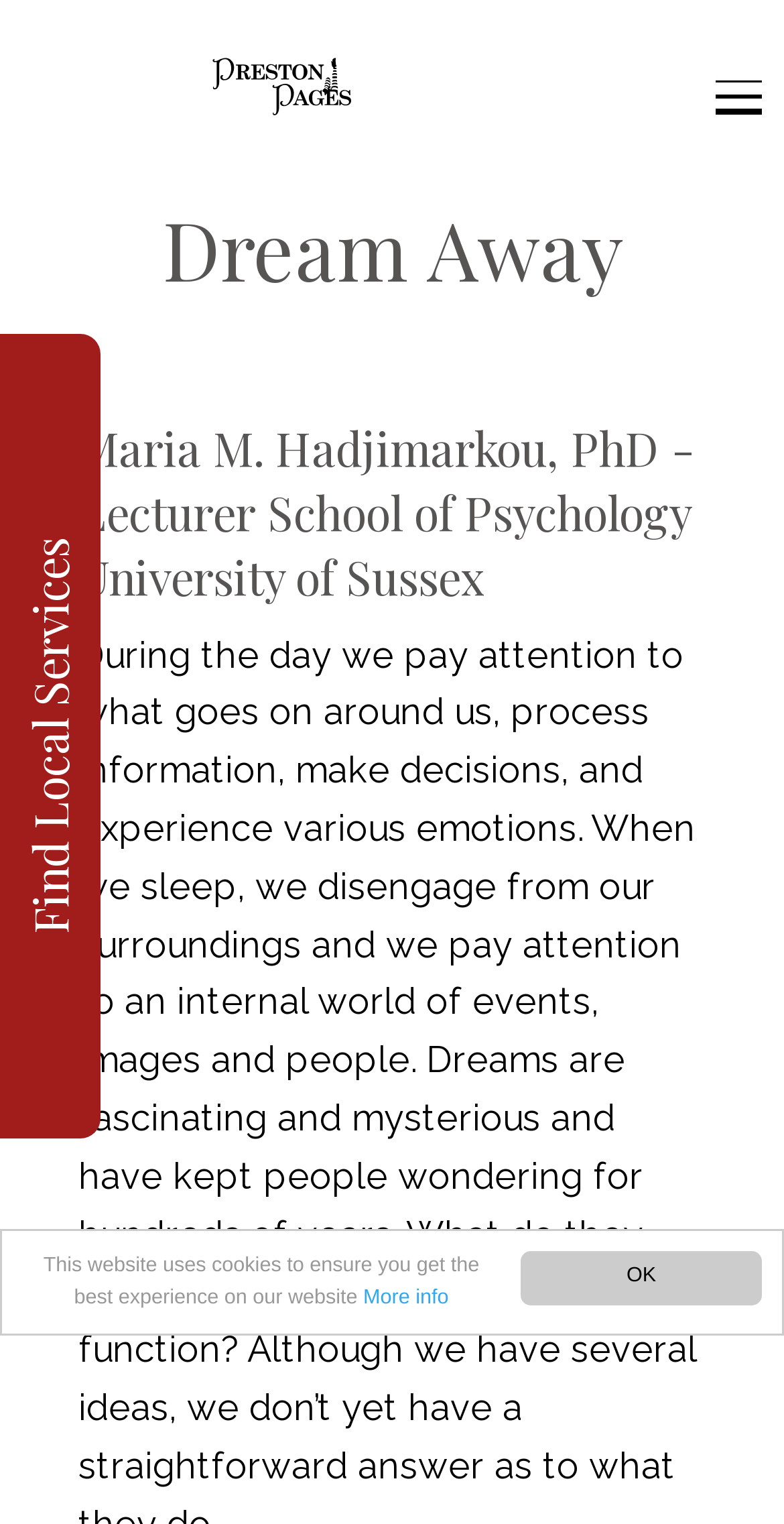Describe all the key features and sections of the webpage thoroughly.

The webpage is about an article related to sleep, titled "Dream Away - Brighton Sleep Article". At the top of the page, there is a heading that spans most of the width, with a link on the right side. Below this heading, there is a section with a heading "Find Local Services" on the left side, and another heading "Dream Away" on the right side, which takes up most of the width. 

Further down, there is a heading that mentions "Maria M. Hadjimarkou, PhD - Lecturer School of Psychology University of Sussex", which also spans most of the width. At the bottom of the page, there is a notification bar with a static text "This website uses cookies to ensure you get the best experience on our website" on the left side, accompanied by a "More info" link on the right side, and an "OK" button on the far right side.